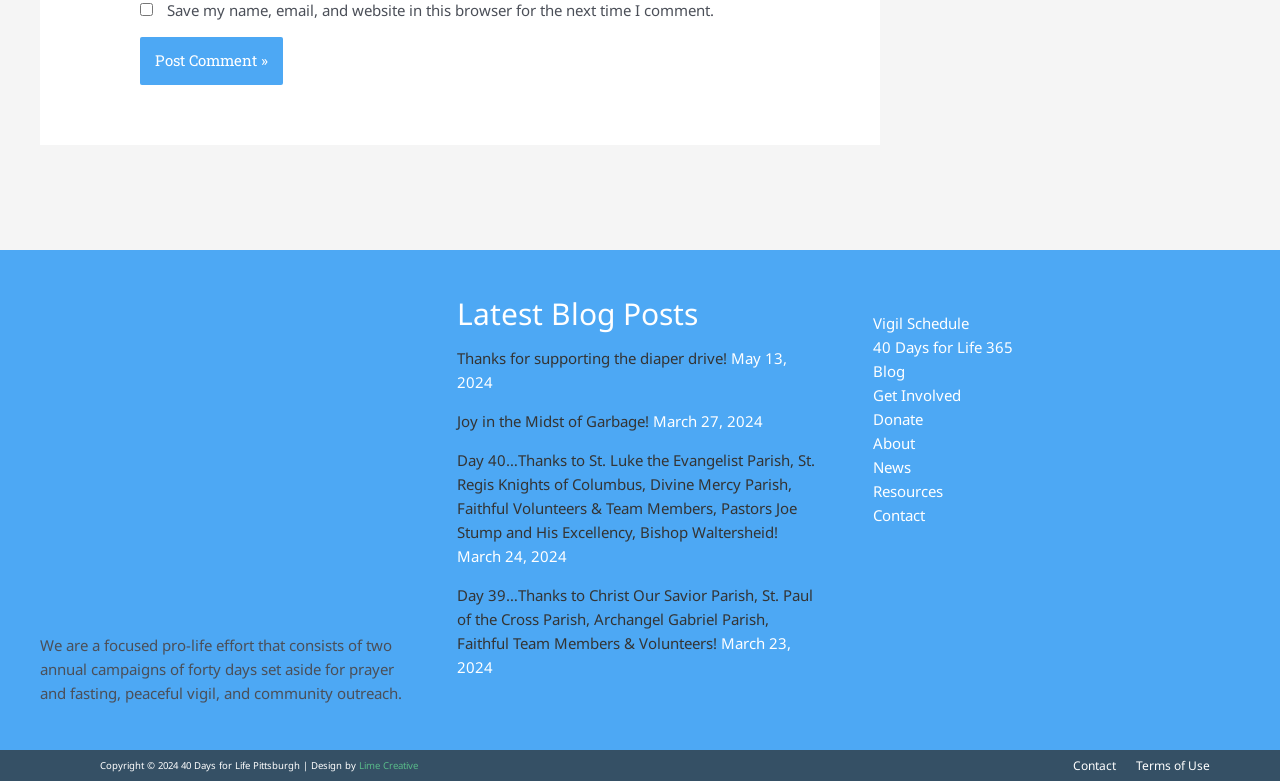Please specify the bounding box coordinates of the area that should be clicked to accomplish the following instruction: "Post a comment". The coordinates should consist of four float numbers between 0 and 1, i.e., [left, top, right, bottom].

[0.109, 0.048, 0.221, 0.109]